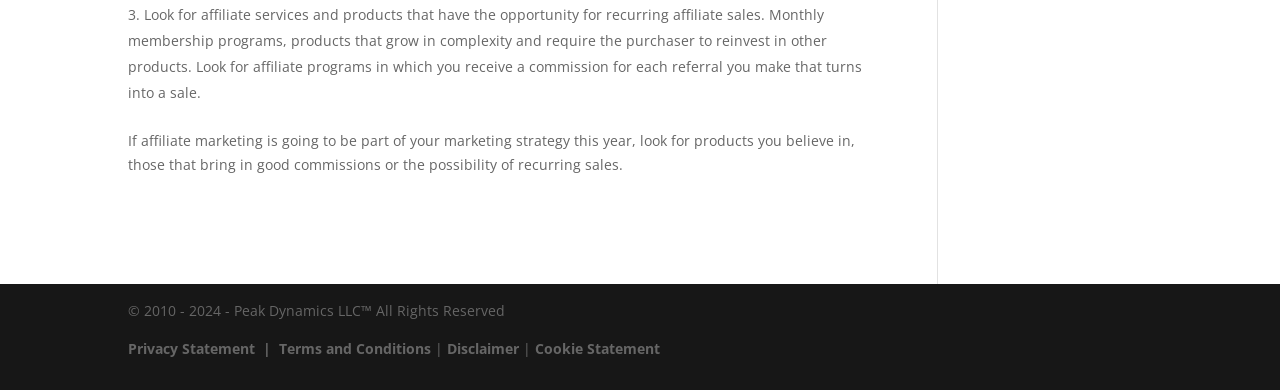Please provide a detailed answer to the question below by examining the image:
How many links are available at the bottom?

There are four links available at the bottom of the webpage, namely 'Privacy Statement', 'Terms and Conditions', 'Disclaimer', and 'Cookie Statement'.